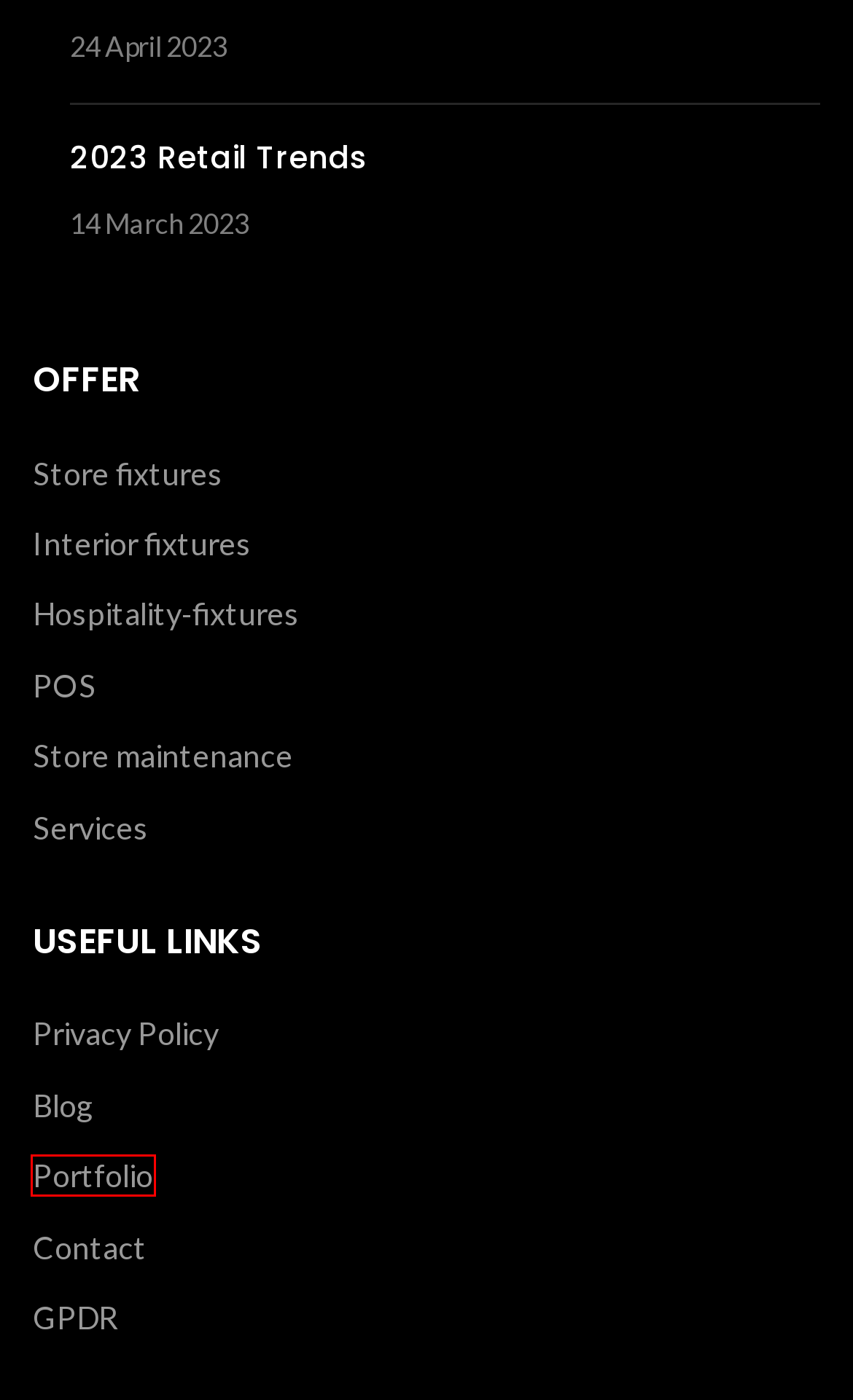Given a screenshot of a webpage featuring a red bounding box, identify the best matching webpage description for the new page after the element within the red box is clicked. Here are the options:
A. information about the Administrator and the processing of my data - Caps Group
B. CAPS Group contact - furniture producer and supplier - CAPS Group
C. Store facilities maintenace in staff and stock room - CAPS Group
D. Blog on store fixtures, fit-out and store maintenance Europe - CAPS Group
E. Bespoke fixture solutions and shopfitting in Europe - CAPS Group
F. Retail trends Archives - Caps Group
G. Portfolio Archive - Caps Group
H. 2023 Retail Trends - CAPS Group

G